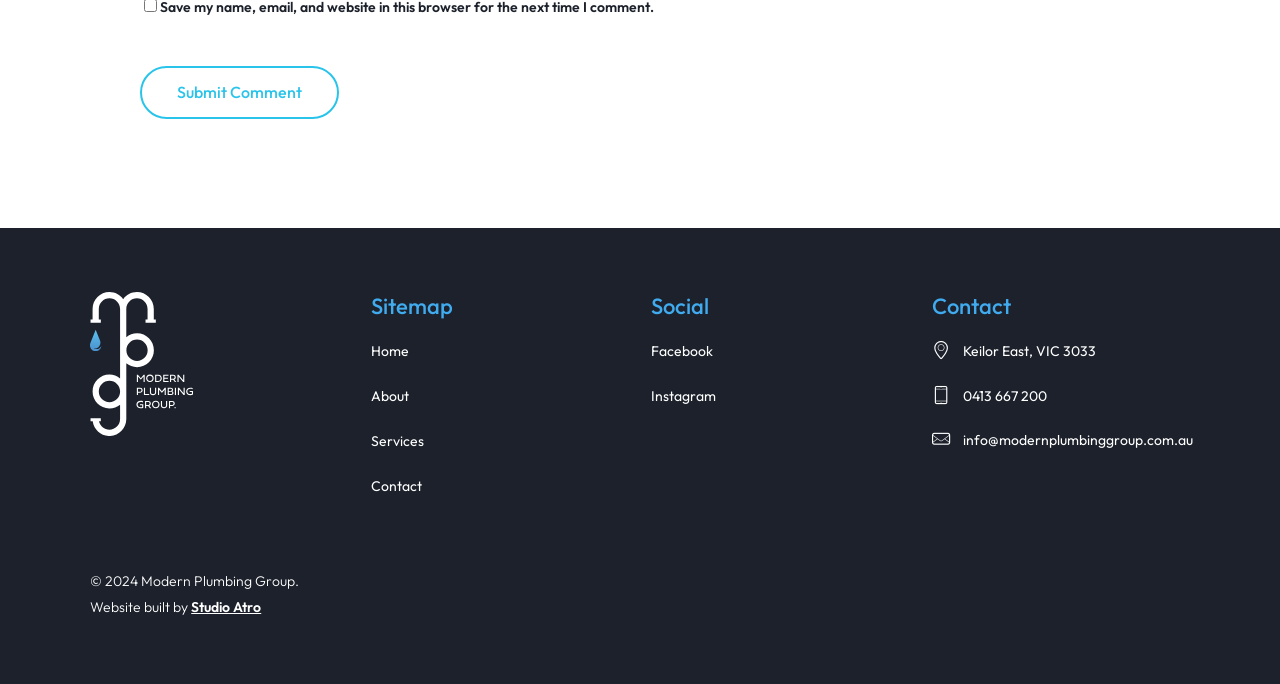Identify the bounding box for the given UI element using the description provided. Coordinates should be in the format (top-left x, top-left y, bottom-right x, bottom-right y) and must be between 0 and 1. Here is the description: 0413 667 200

[0.752, 0.568, 0.818, 0.589]